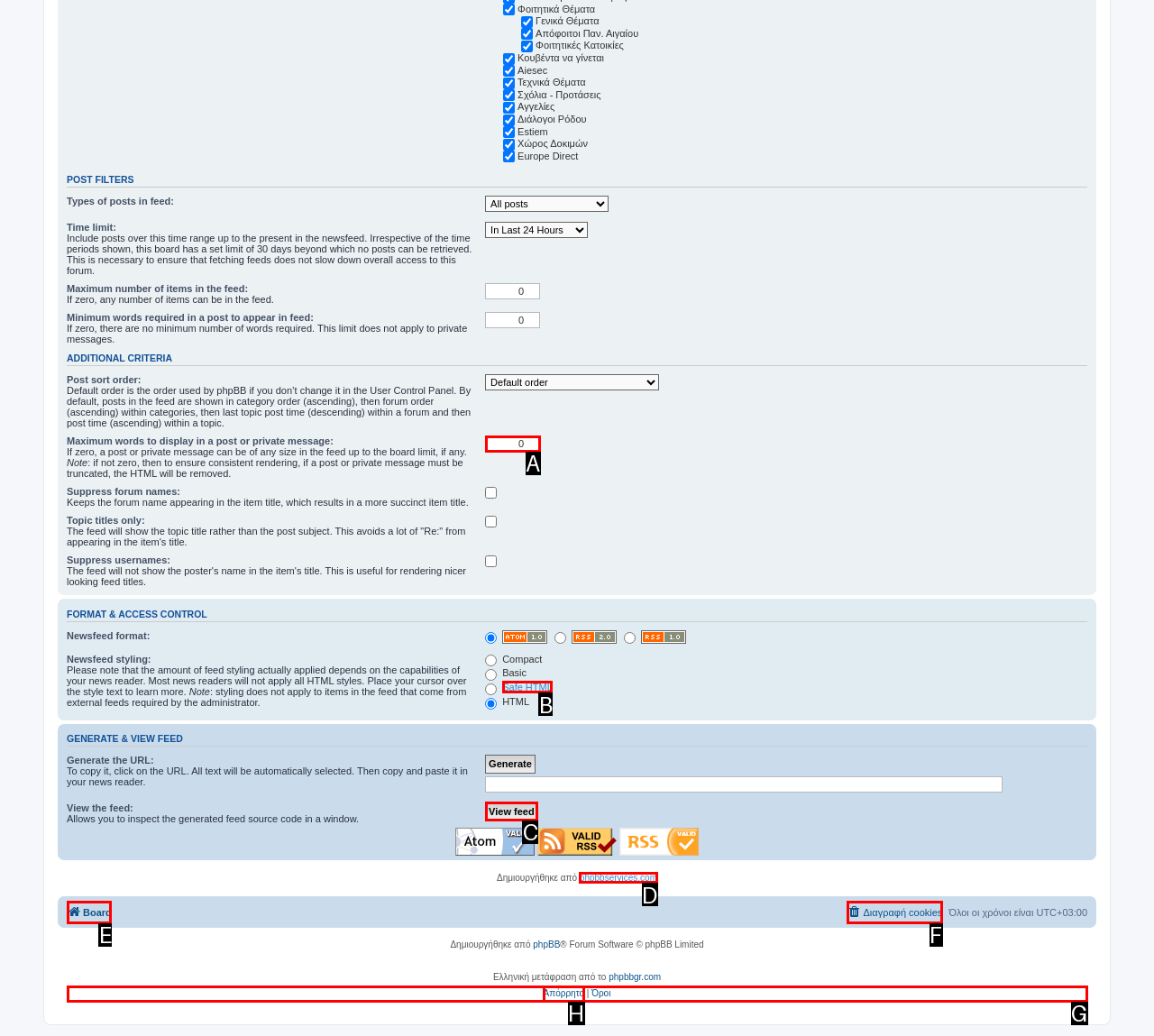From the available choices, determine which HTML element fits this description: name="runit" value="View feed" Respond with the correct letter.

C